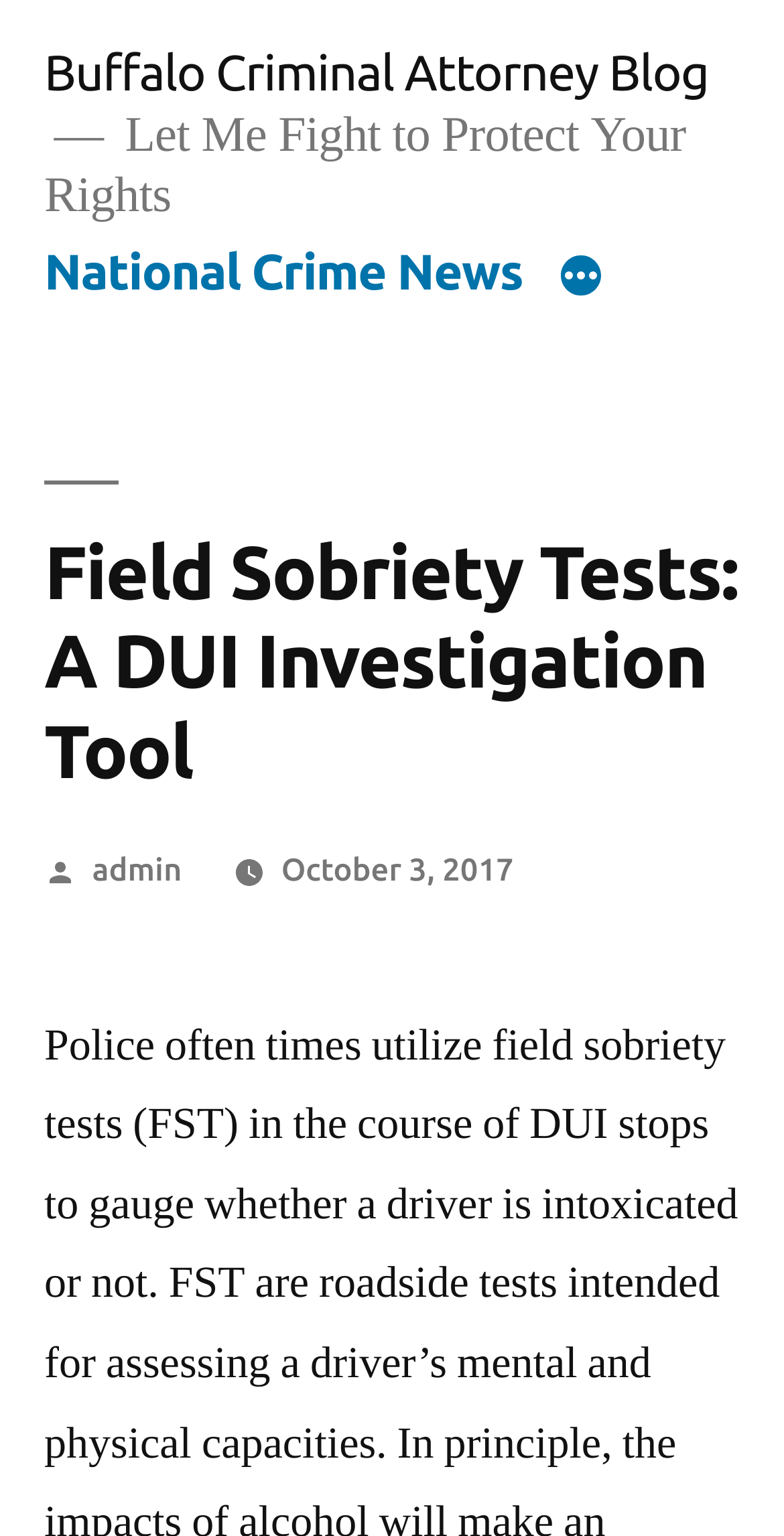Find the main header of the webpage and produce its text content.

Field Sobriety Tests: A DUI Investigation Tool